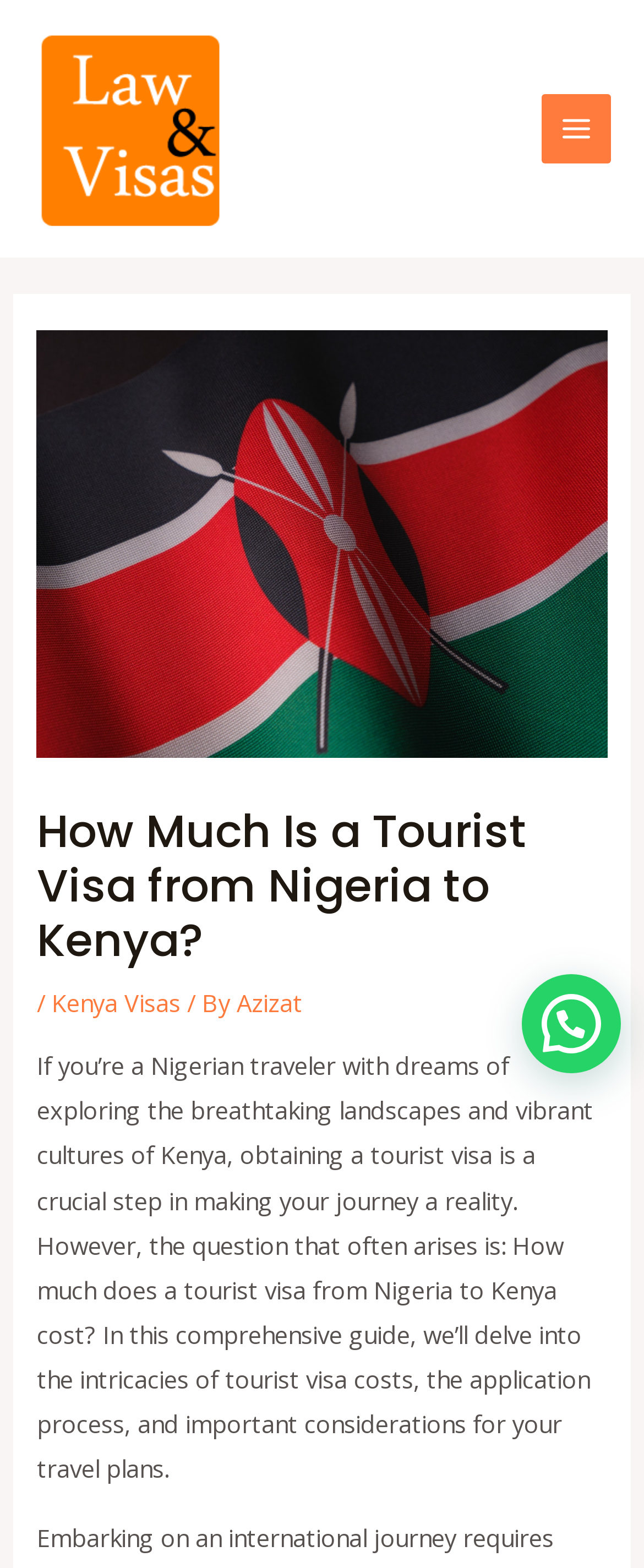Please find the bounding box for the following UI element description. Provide the coordinates in (top-left x, top-left y, bottom-right x, bottom-right y) format, with values between 0 and 1: alt="law and visas logo"

[0.051, 0.07, 0.359, 0.091]